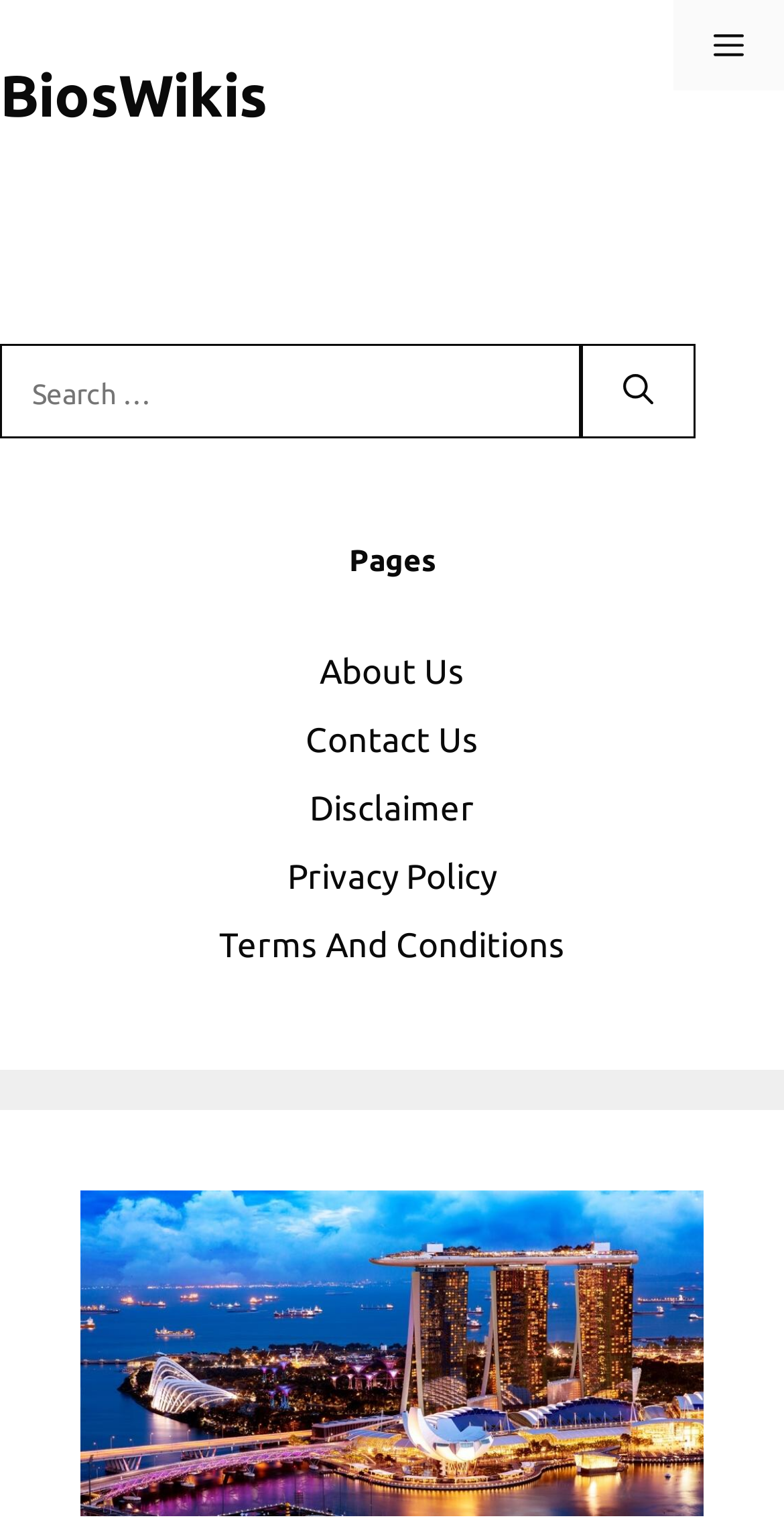Please determine the bounding box coordinates for the element that should be clicked to follow these instructions: "Click the BiosWikis link".

[0.0, 0.041, 0.341, 0.083]